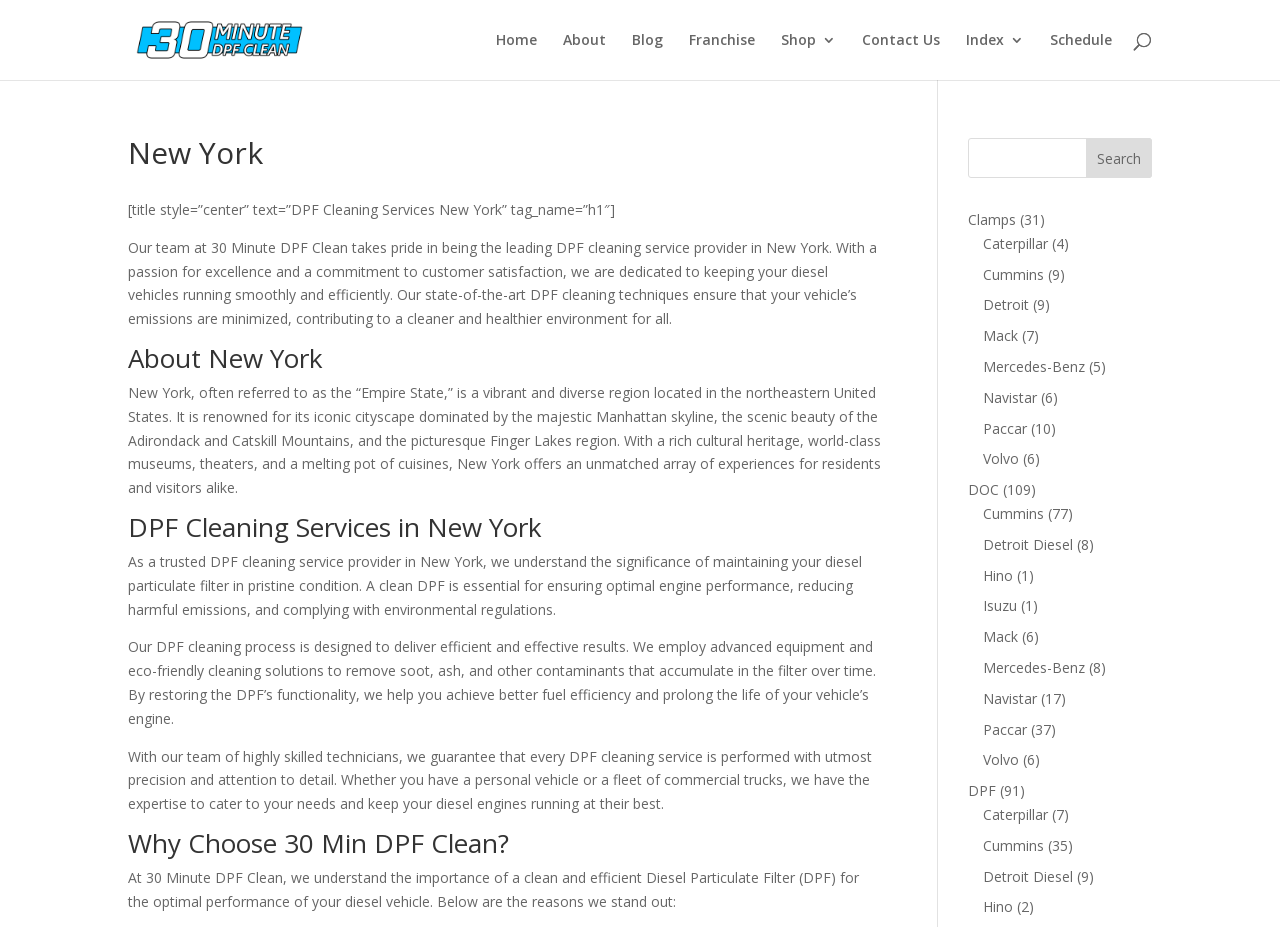Indicate the bounding box coordinates of the element that needs to be clicked to satisfy the following instruction: "View 'Caterpillar' products". The coordinates should be four float numbers between 0 and 1, i.e., [left, top, right, bottom].

[0.768, 0.252, 0.819, 0.273]